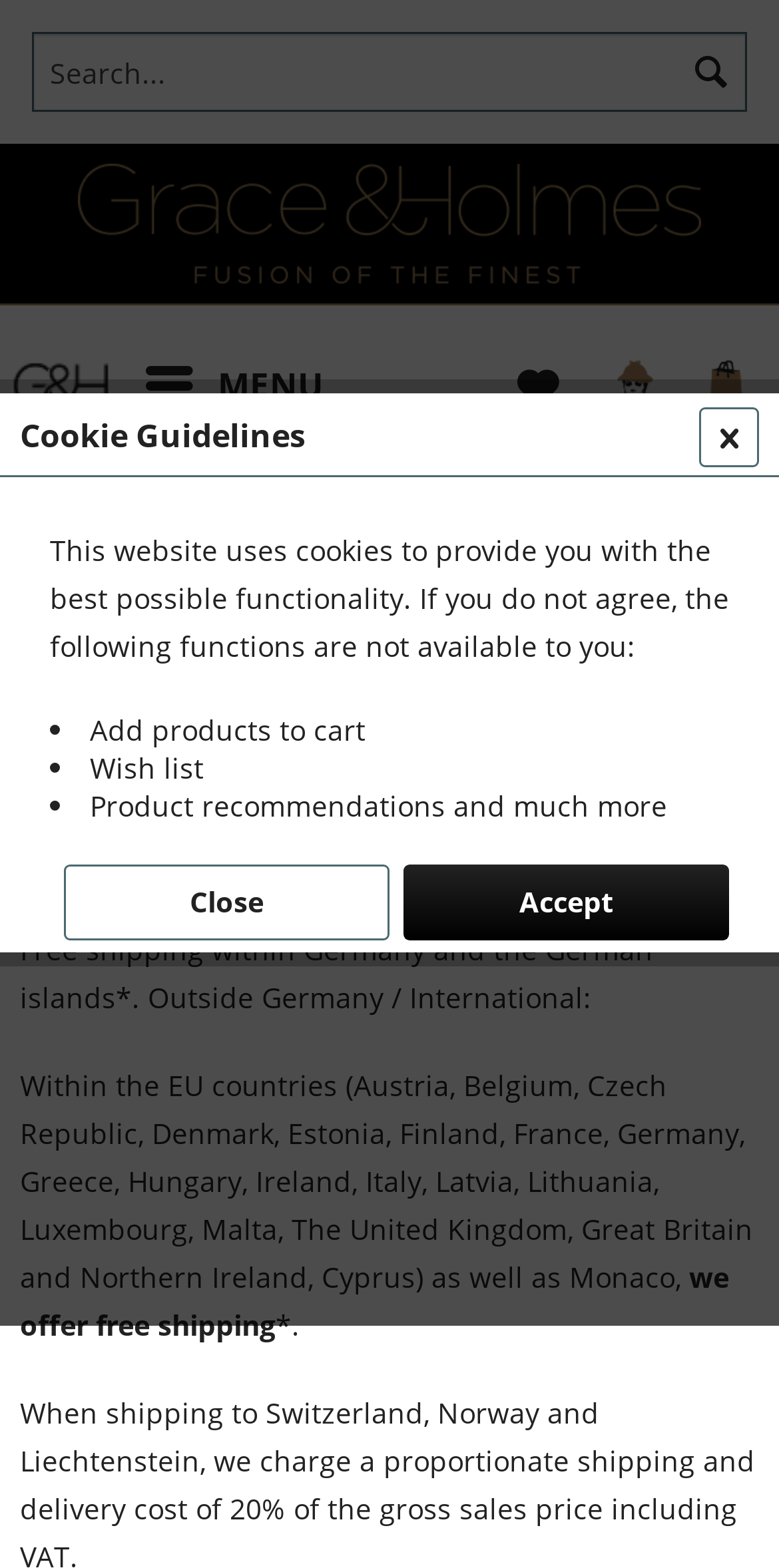Refer to the image and provide an in-depth answer to the question:
What is the purpose of cookies on this website?

The webpage mentions that cookies are used to provide the best possible functionality, and if not agreed, certain functions such as adding products to cart, wish list, and product recommendations will not be available.